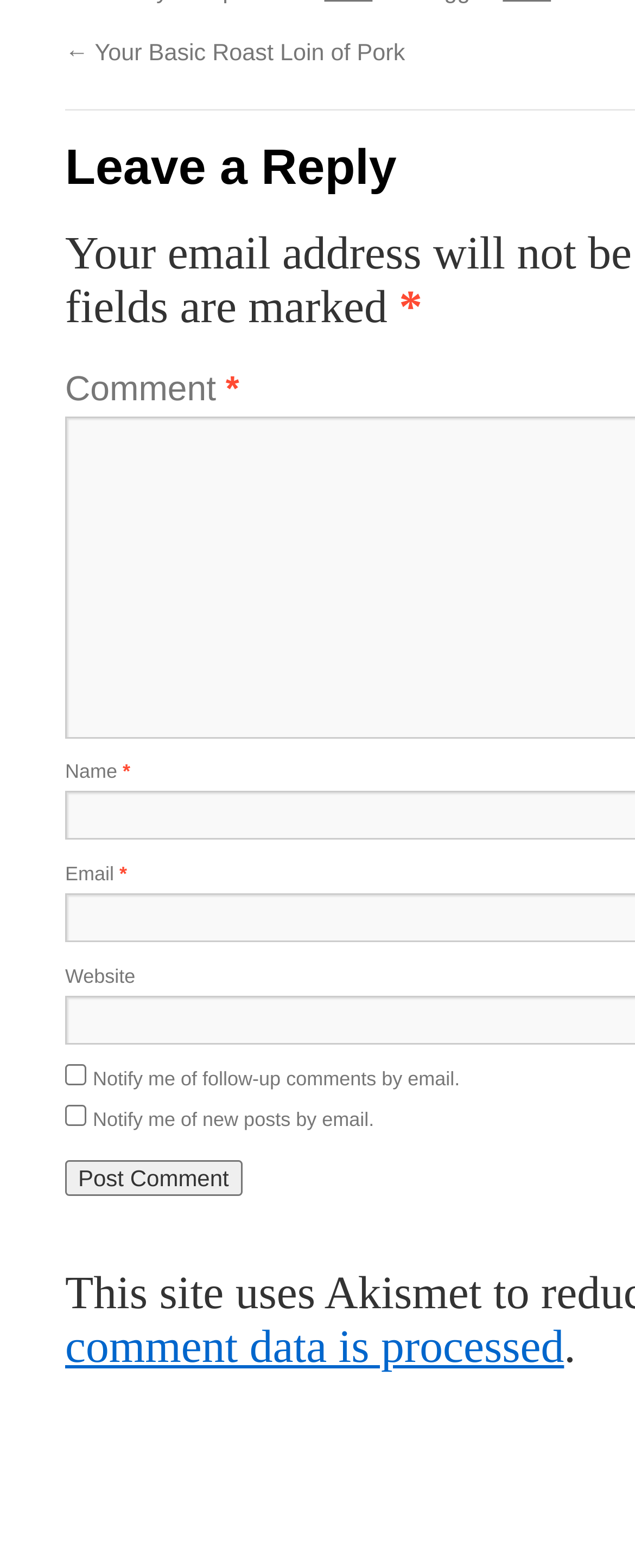Highlight the bounding box of the UI element that corresponds to this description: "Before & Afters".

None